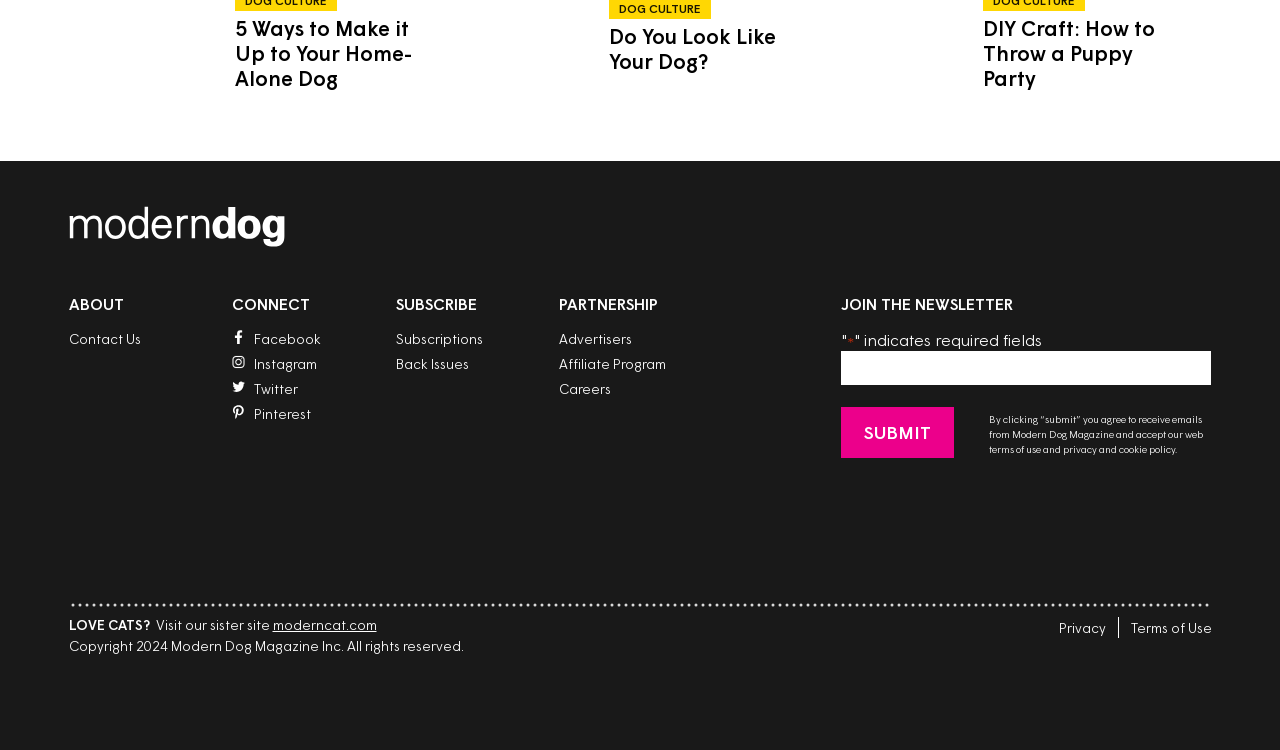What is the purpose of the textbox?
Based on the screenshot, provide a one-word or short-phrase response.

To enter email address